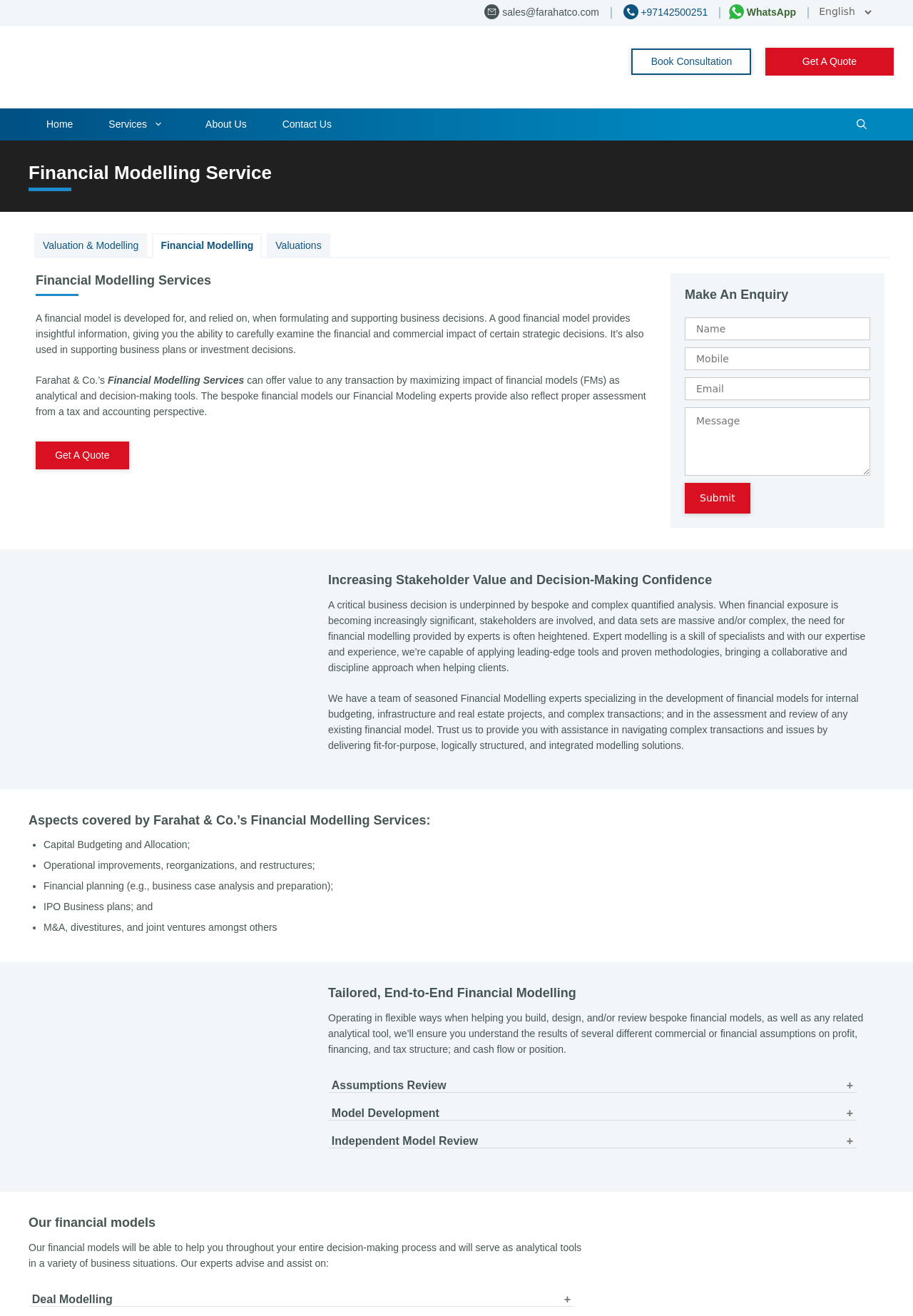Analyze the image and deliver a detailed answer to the question: How many contact numbers are available?

I counted the number of links with phone numbers, which are '+97142500251' and '+971553701232', so there are 2 contact numbers available.